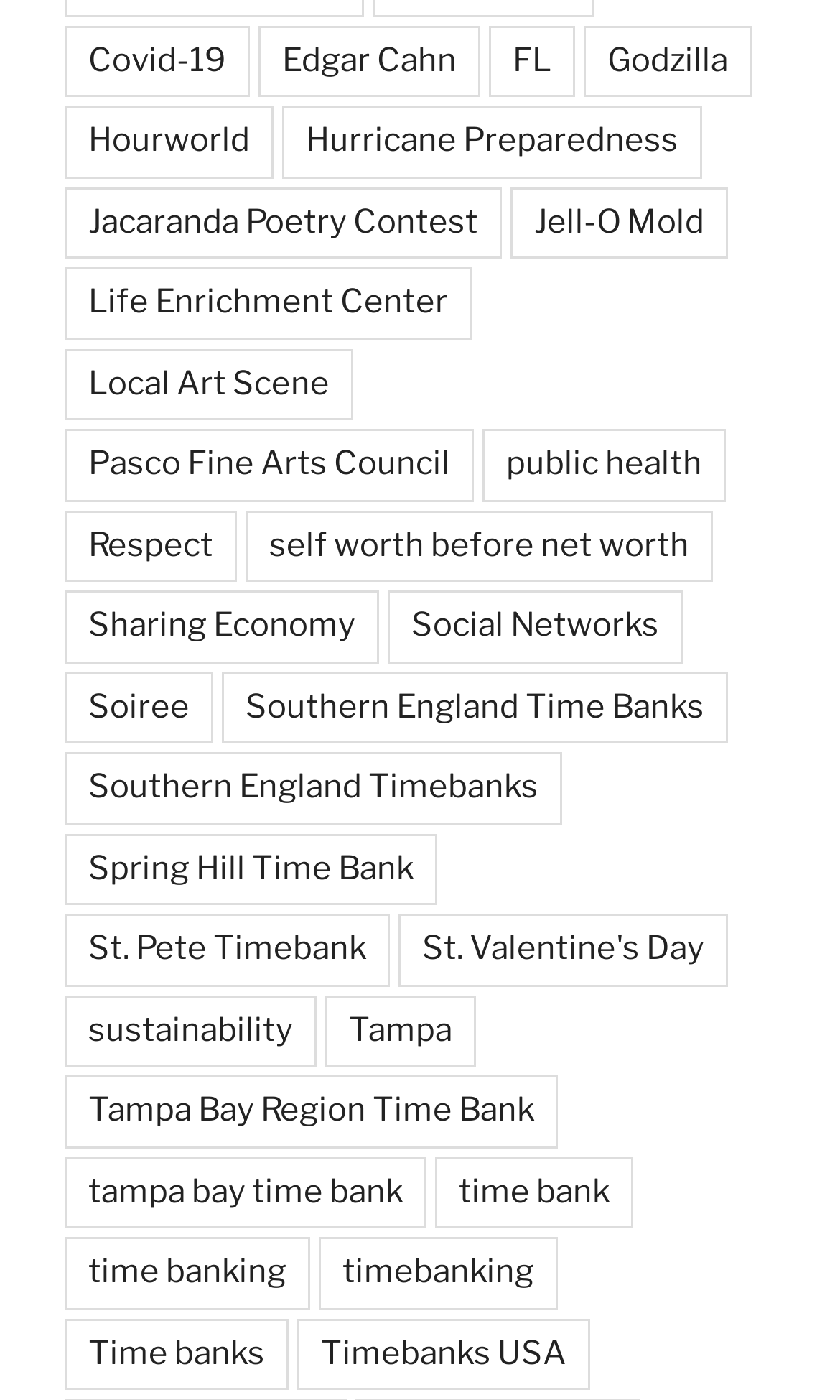How many links have 'time' in their text?
Look at the image and provide a detailed response to the question.

I searched for the text 'time' in the OCR text of the link elements and found 6 links that have 'time' in their text.